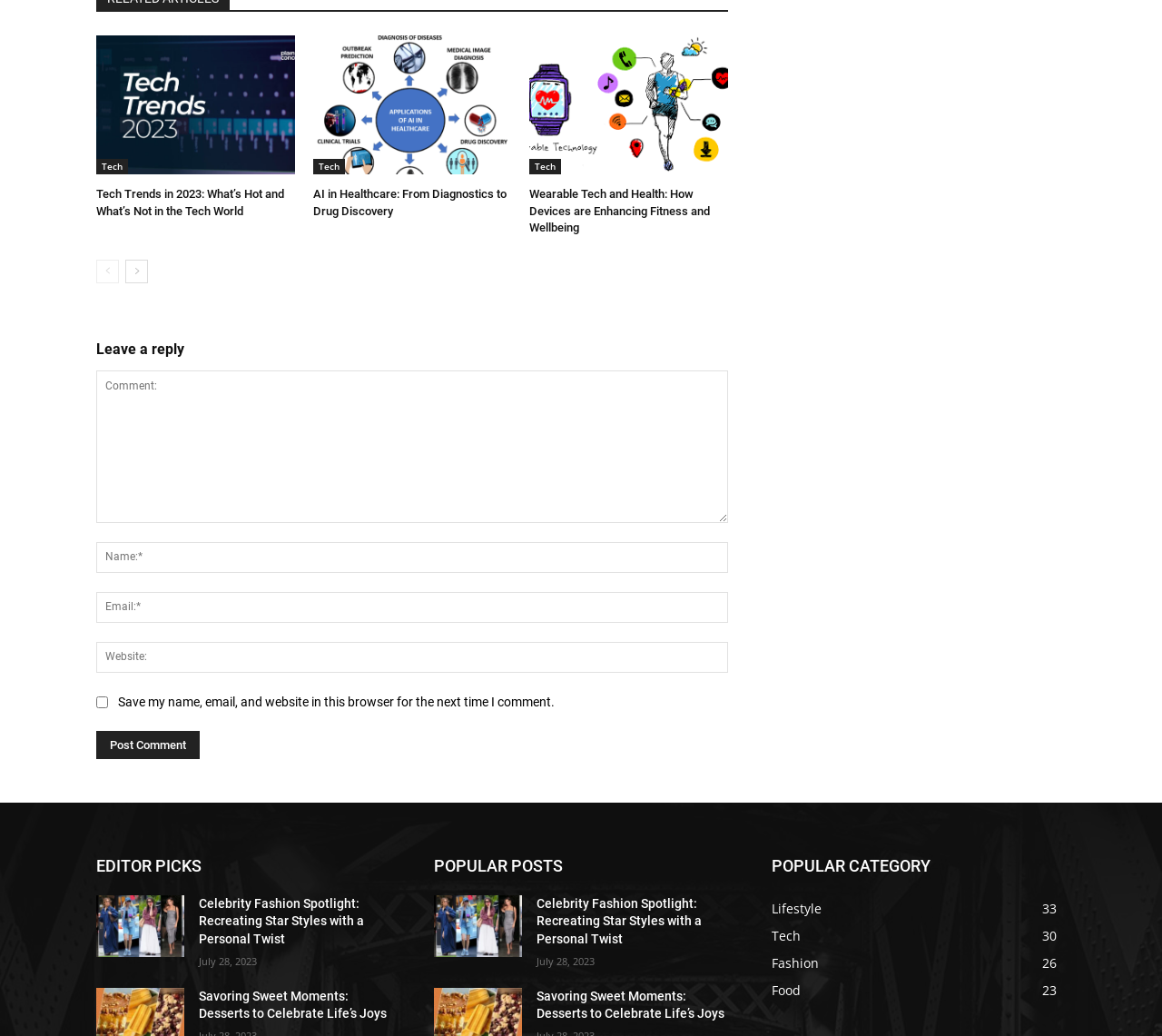Give a concise answer of one word or phrase to the question: 
How many links are on the first page?

9